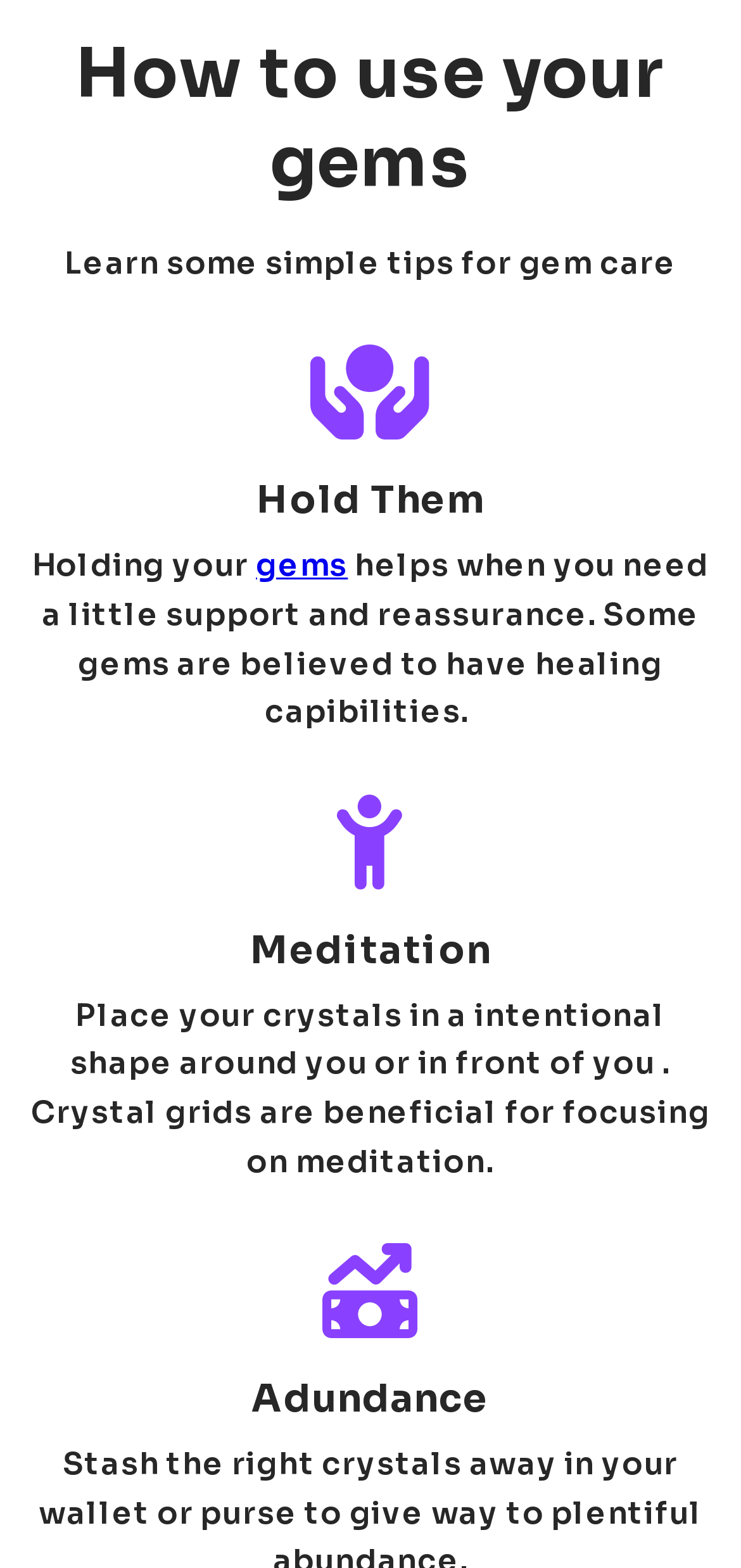Are all gems believed to have healing capabilities?
Using the image as a reference, answer the question in detail.

The webpage mentions that 'some gems are believed to have healing capabilities', implying that not all gems are believed to have this property. This information is provided in the paragraph under the 'Hold Them' heading.